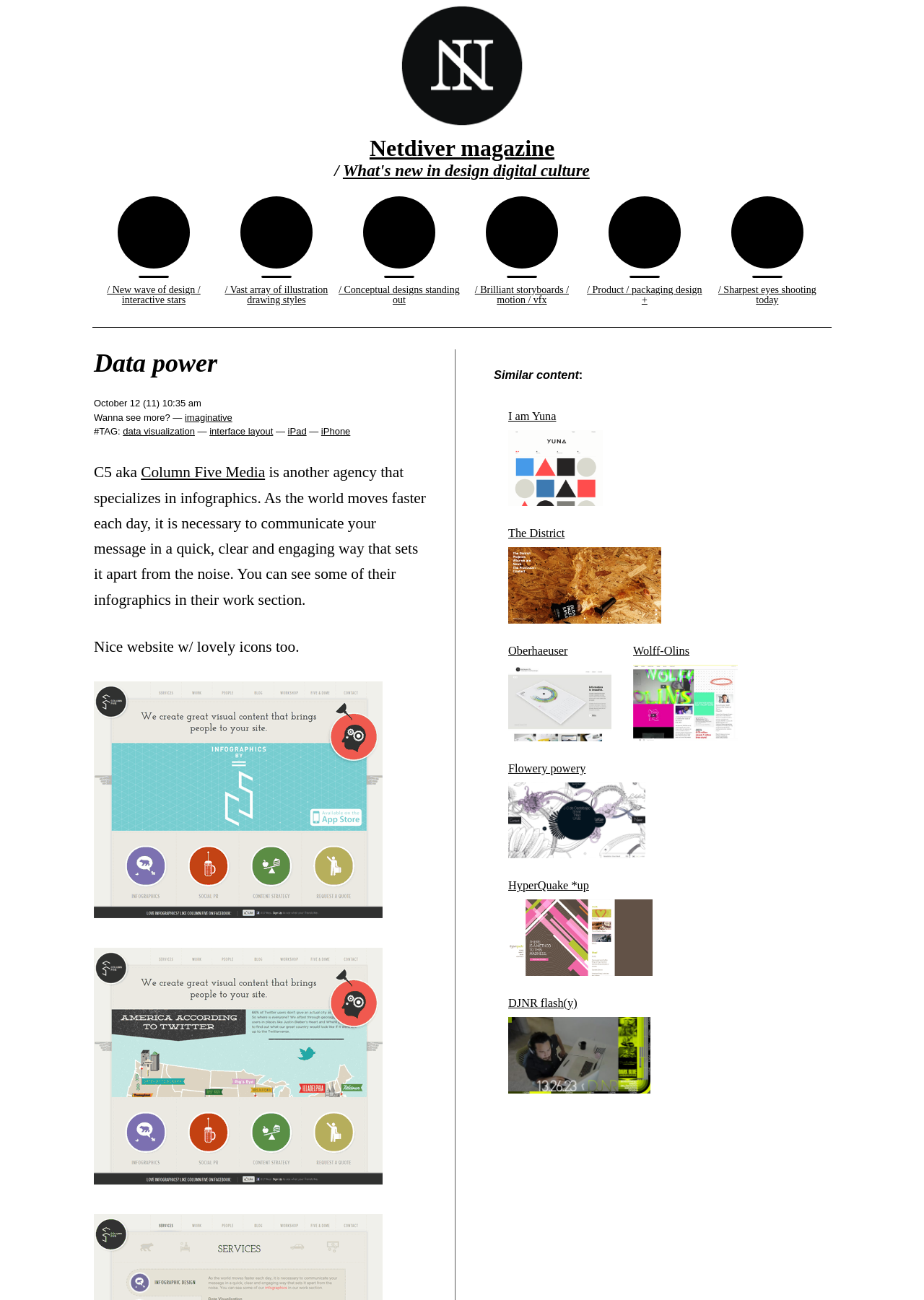Can you find the bounding box coordinates of the area I should click to execute the following instruction: "Click the Netdiver Mag logo"?

[0.428, 0.097, 0.572, 0.104]